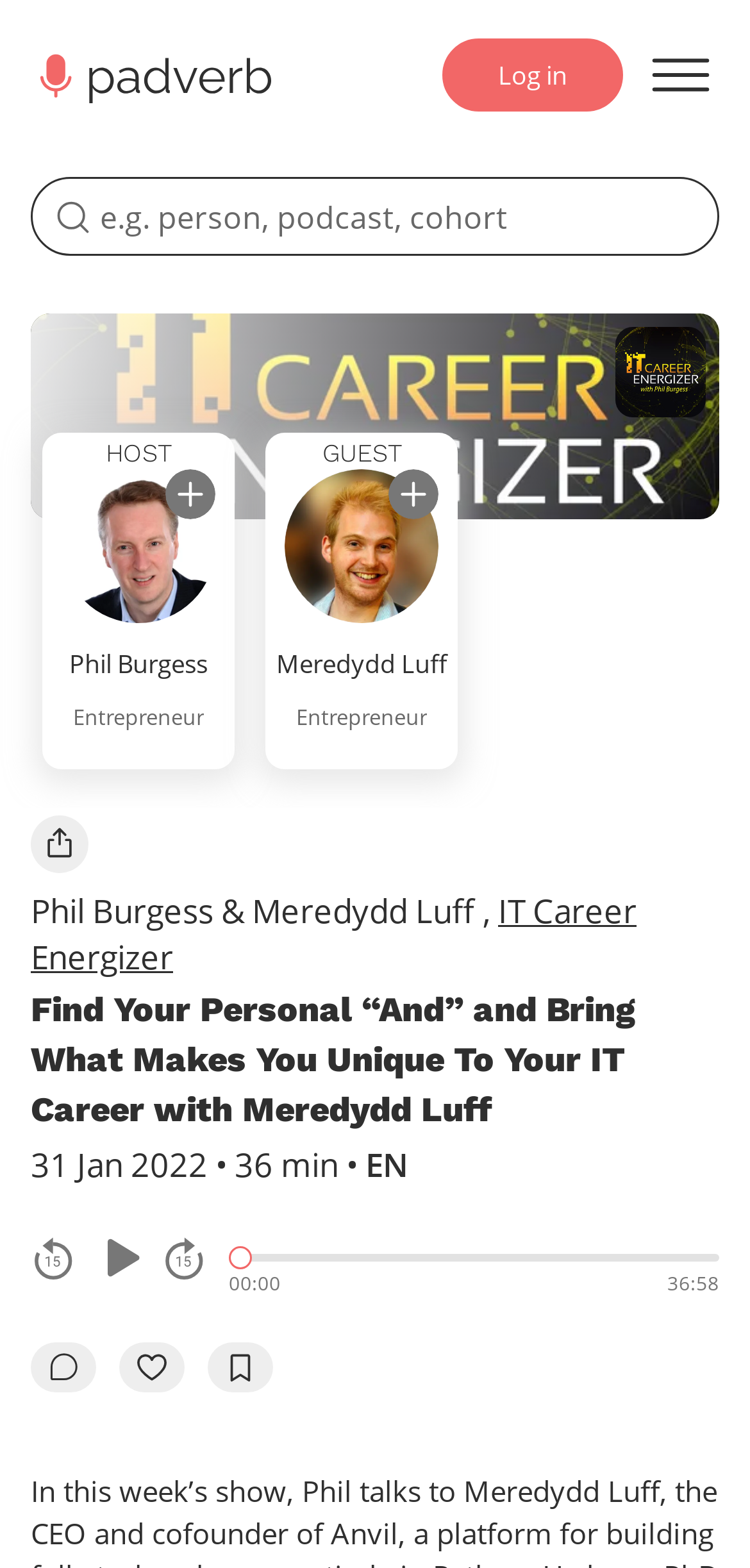Identify and provide the main heading of the webpage.

Find Your Personal “And” and Bring What Makes You Unique To Your IT Career with Meredydd Luff